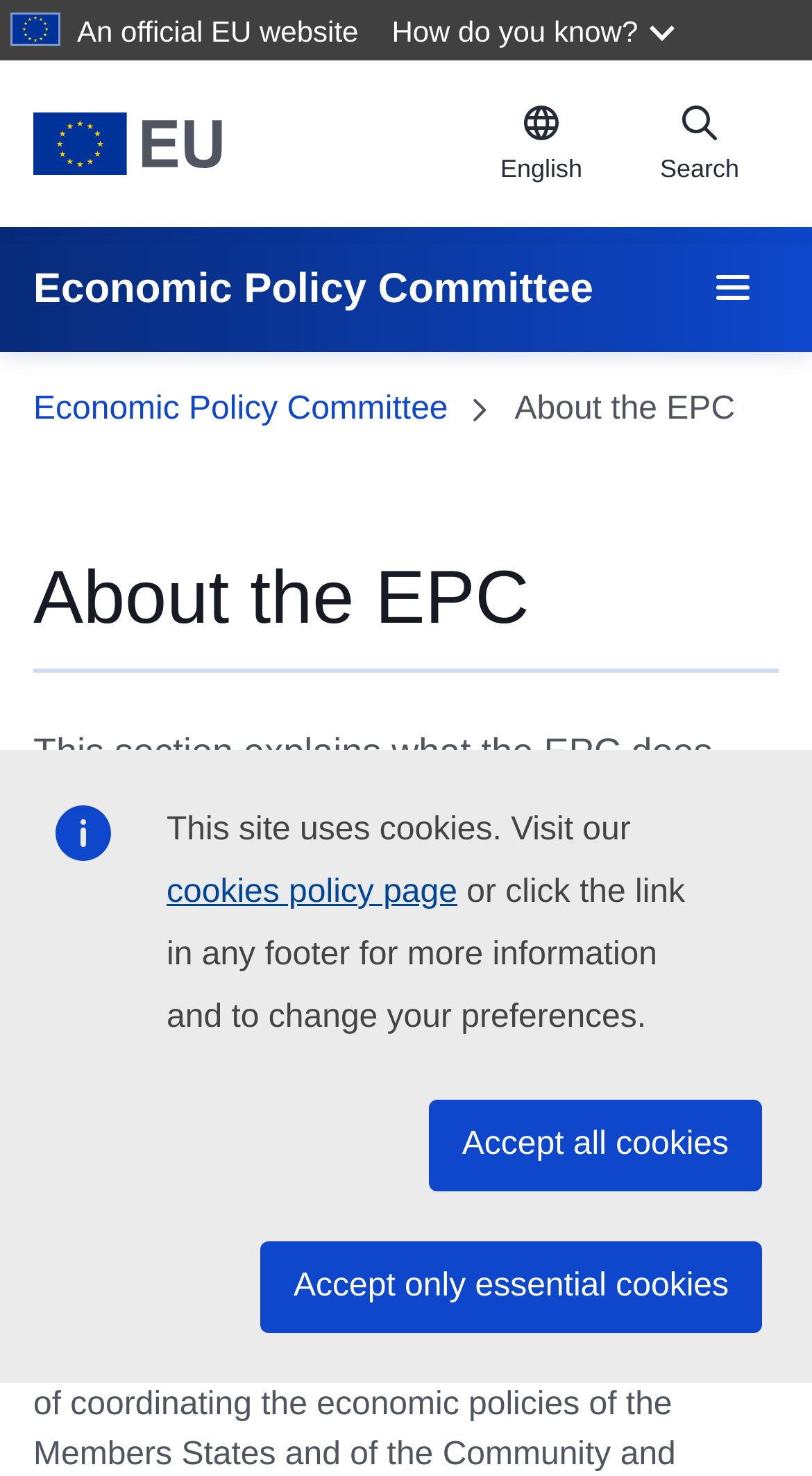Give a concise answer of one word or phrase to the question: 
What is the purpose of the EPC?

Explains what EPC does, who its members are, and its working methods